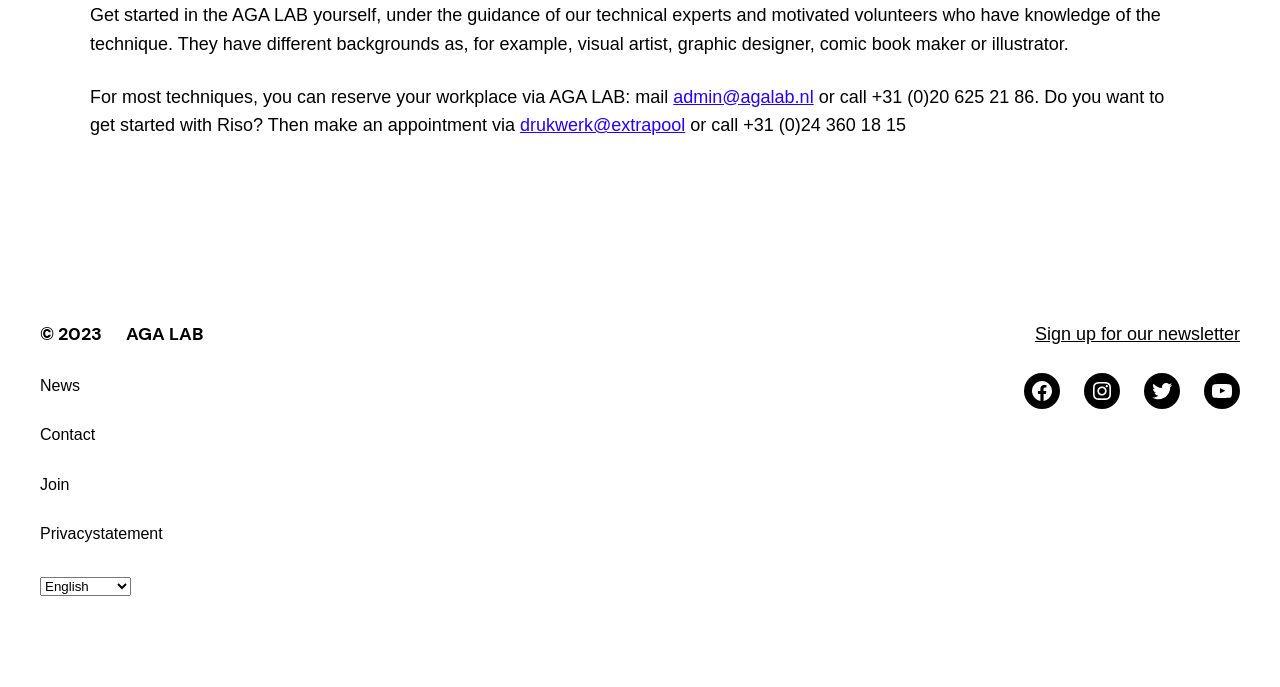Please find the bounding box coordinates of the element's region to be clicked to carry out this instruction: "Get started with Riso".

[0.406, 0.168, 0.535, 0.197]